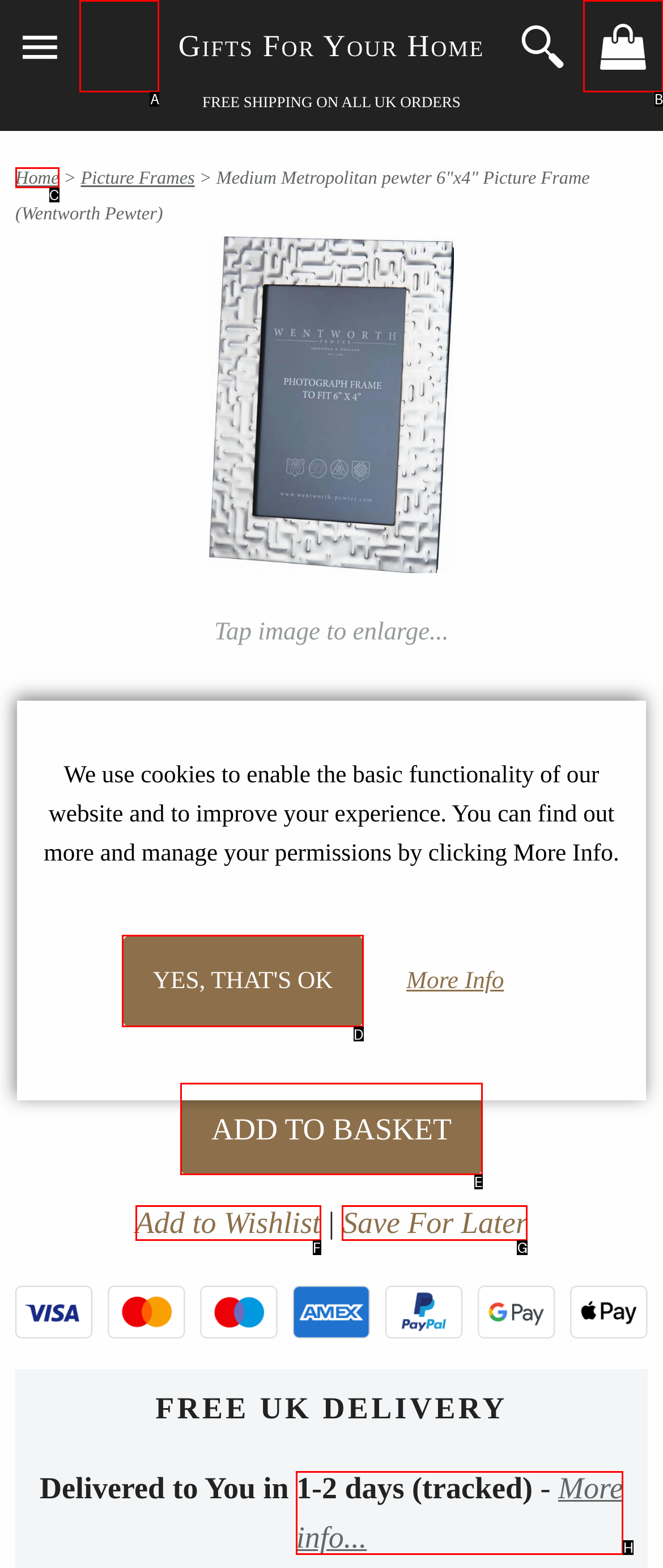Based on the description: Home
Select the letter of the corresponding UI element from the choices provided.

C